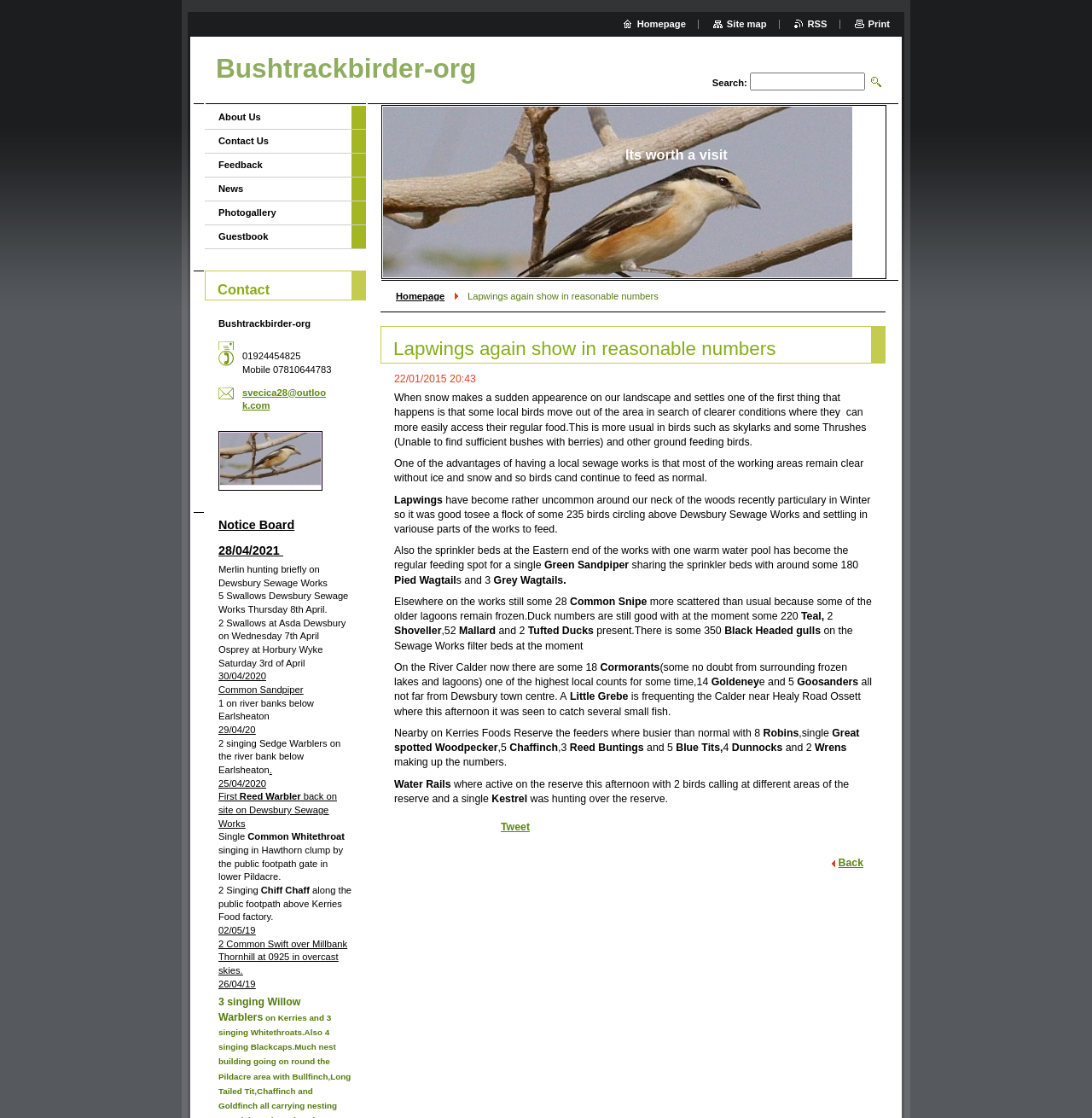Offer an extensive depiction of the webpage and its key elements.

The webpage is about a birdwatching blog, specifically a post titled "Lapwings again show in reasonable numbers" on the Bushtrackbirder-org website. At the top of the page, there is a link to the website's homepage and a search bar with a button. Below this, there is a heading that reads "Its worth a visit" and a link to the homepage.

The main content of the page is a blog post that discusses the sighting of lapwings and other birds at Dewsbury Sewage Works. The post is divided into paragraphs, with headings and static text describing the birds seen, including lapwings, green sandpipers, pied wagtails, and others. The text also mentions the weather conditions and the birds' behavior.

On the right side of the page, there are links to other sections of the website, including "About Us", "Contact Us", "Feedback", "News", "Photogallery", and "Guestbook". There is also a contact section with a phone number, mobile number, and email address.

At the bottom of the page, there is a notice board with a heading and a static text describing a Merlin sighting on Dewsbury Sewage Works. There is also a link to tweet about the post and a link to go back to the previous page.

Throughout the page, there are no images, but there is a lot of text describing the bird sightings and the website's content. The layout is simple, with a focus on the blog post and the website's navigation links.